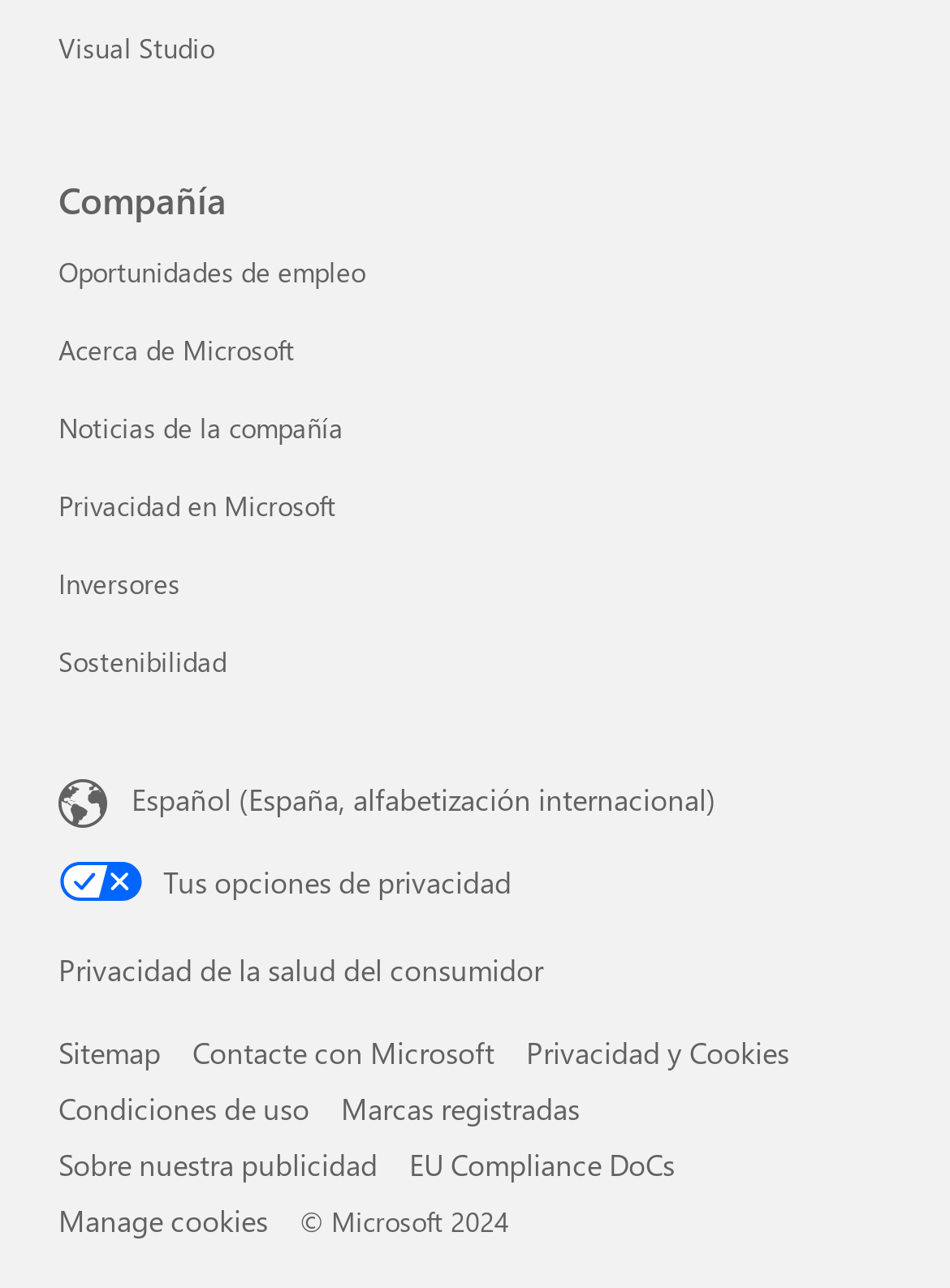Please provide a brief answer to the following inquiry using a single word or phrase:
What is the current language selected on the webpage?

Español (España, alfabetización internacional)